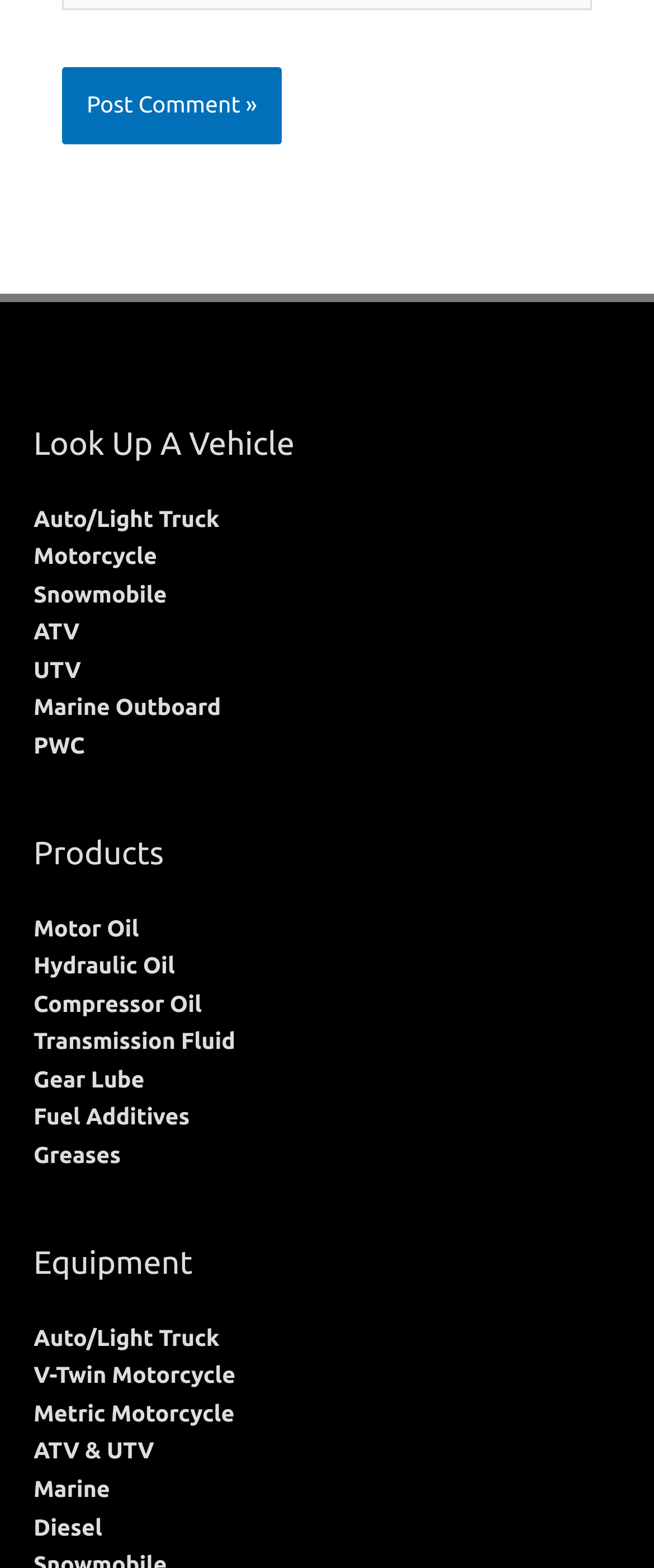Provide a short, one-word or phrase answer to the question below:
How many types of vehicles can be looked up?

8